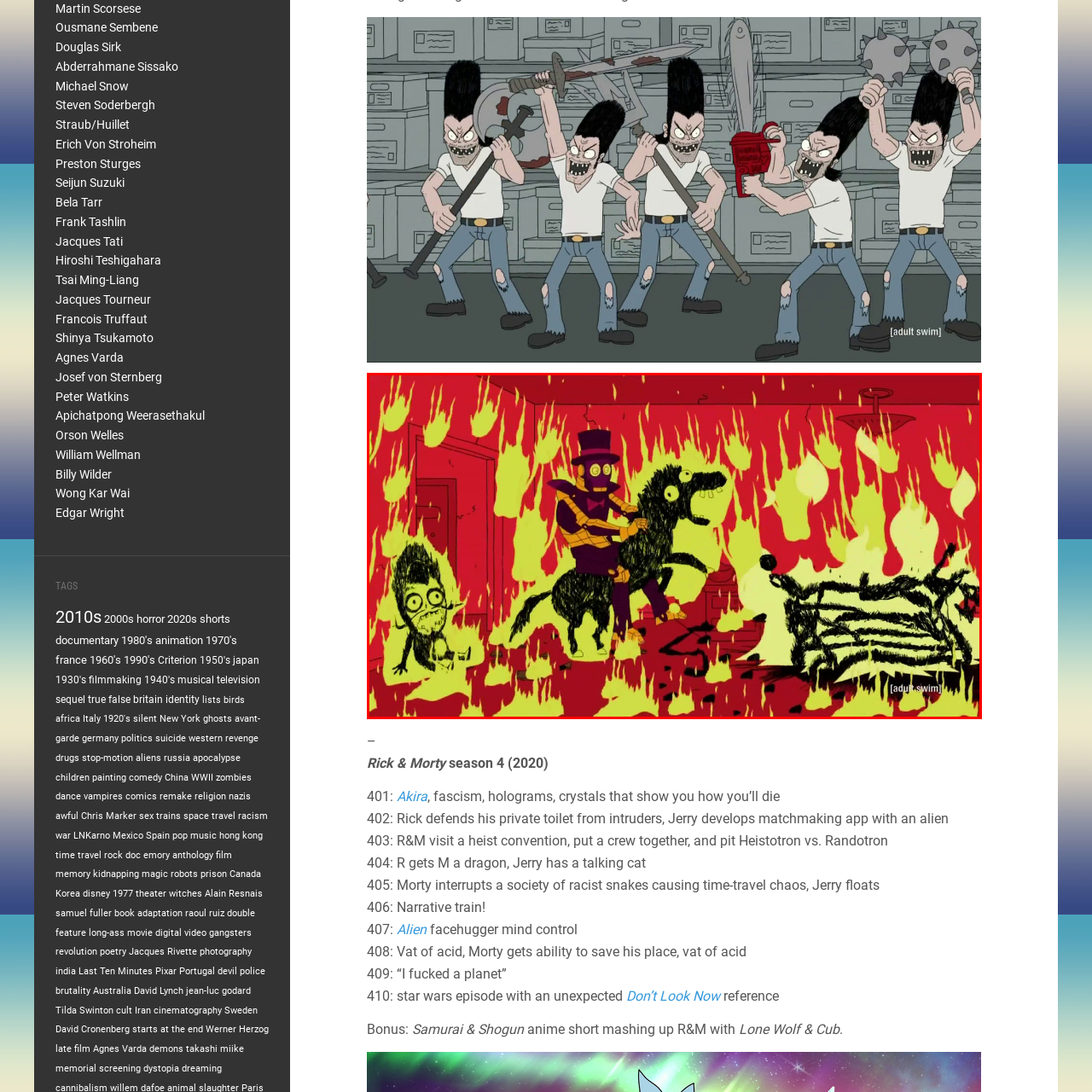Observe the image segment inside the red bounding box and answer concisely with a single word or phrase: What is the atmosphere of the scene?

intense and frenetic